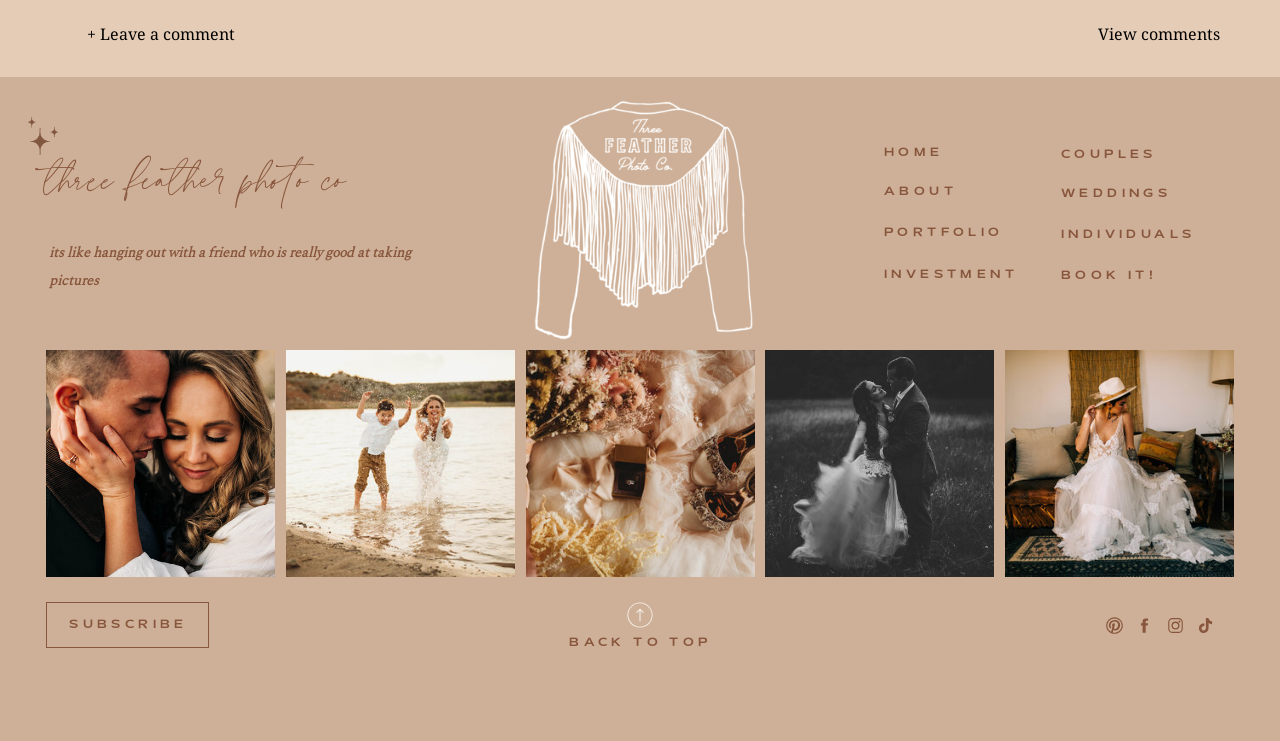What is the purpose of the 'BACK TO TOP' link?
Answer the question with a single word or phrase by looking at the picture.

to go back to the top of the page